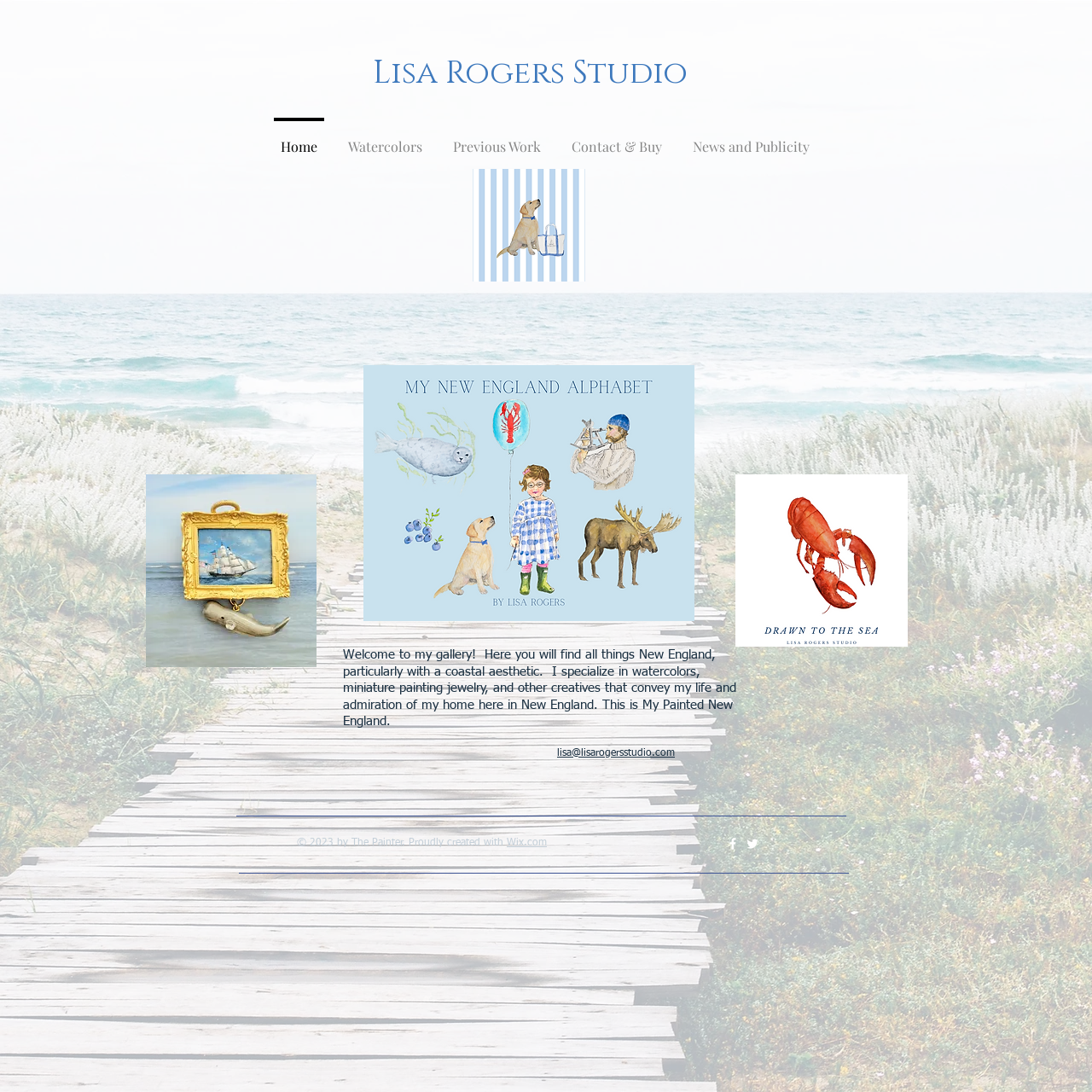Given the element description Contact & Buy, predict the bounding box coordinates for the UI element in the webpage screenshot. The format should be (top-left x, top-left y, bottom-right x, bottom-right y), and the values should be between 0 and 1.

[0.509, 0.108, 0.62, 0.147]